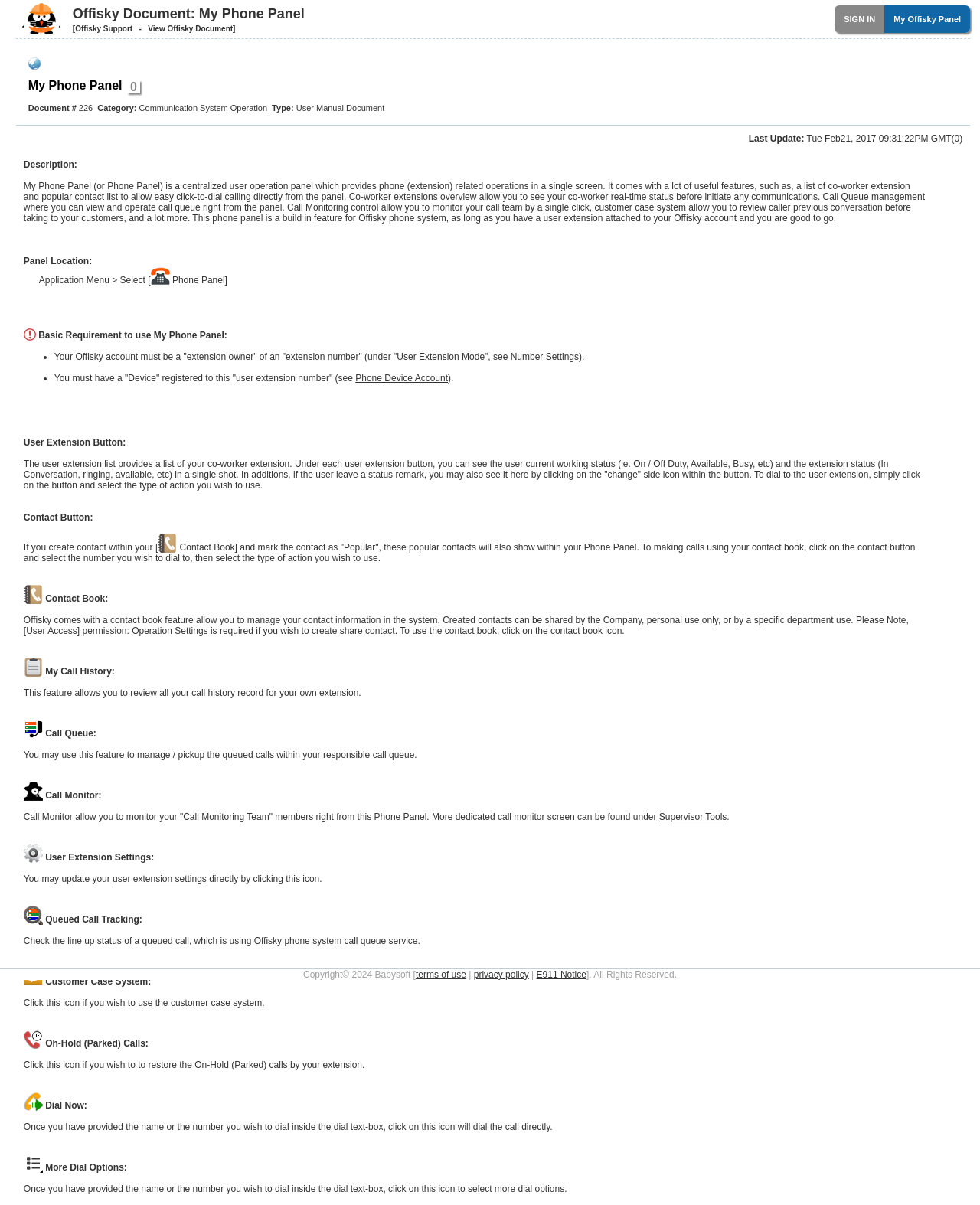Locate the bounding box of the UI element with the following description: "Number Settings".

[0.521, 0.292, 0.591, 0.3]